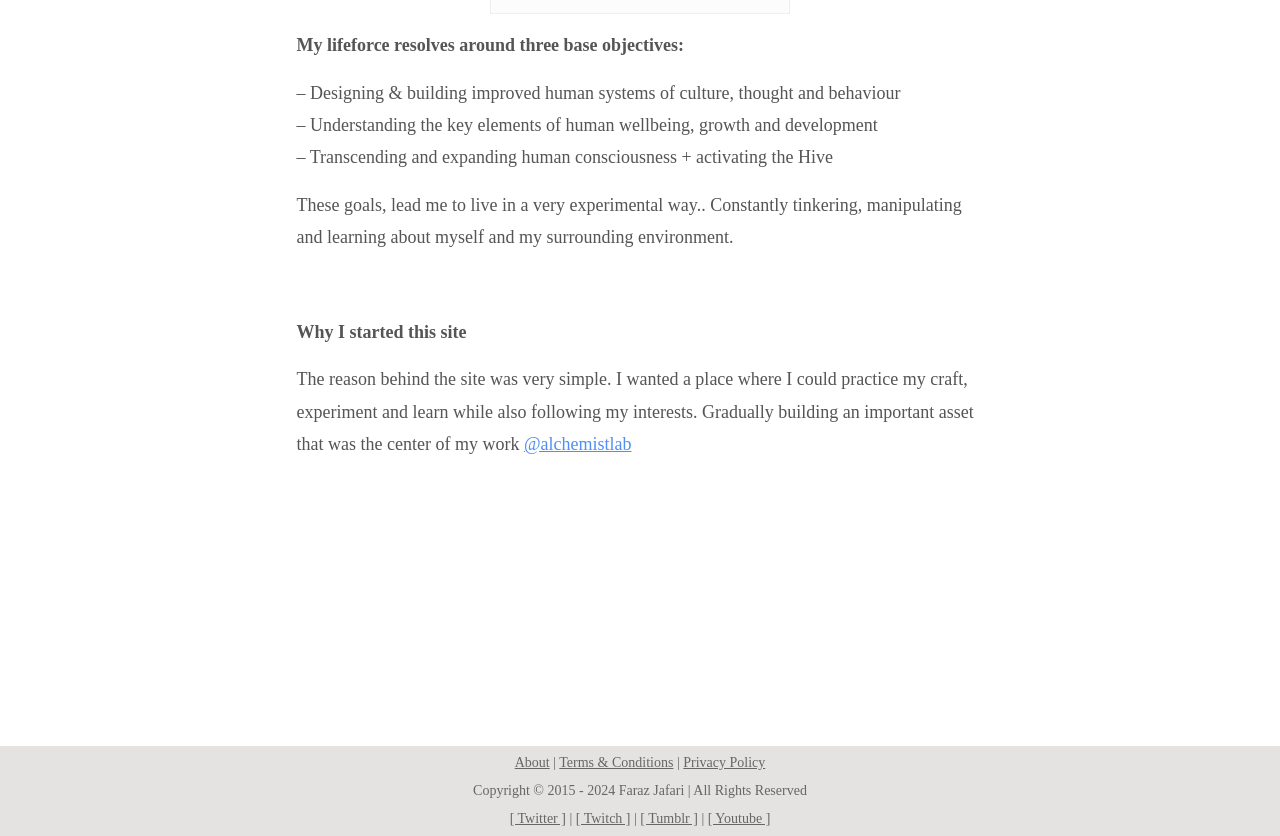Determine the bounding box coordinates of the clickable element to complete this instruction: "Read the Terms & Conditions". Provide the coordinates in the format of four float numbers between 0 and 1, [left, top, right, bottom].

[0.437, 0.903, 0.526, 0.921]